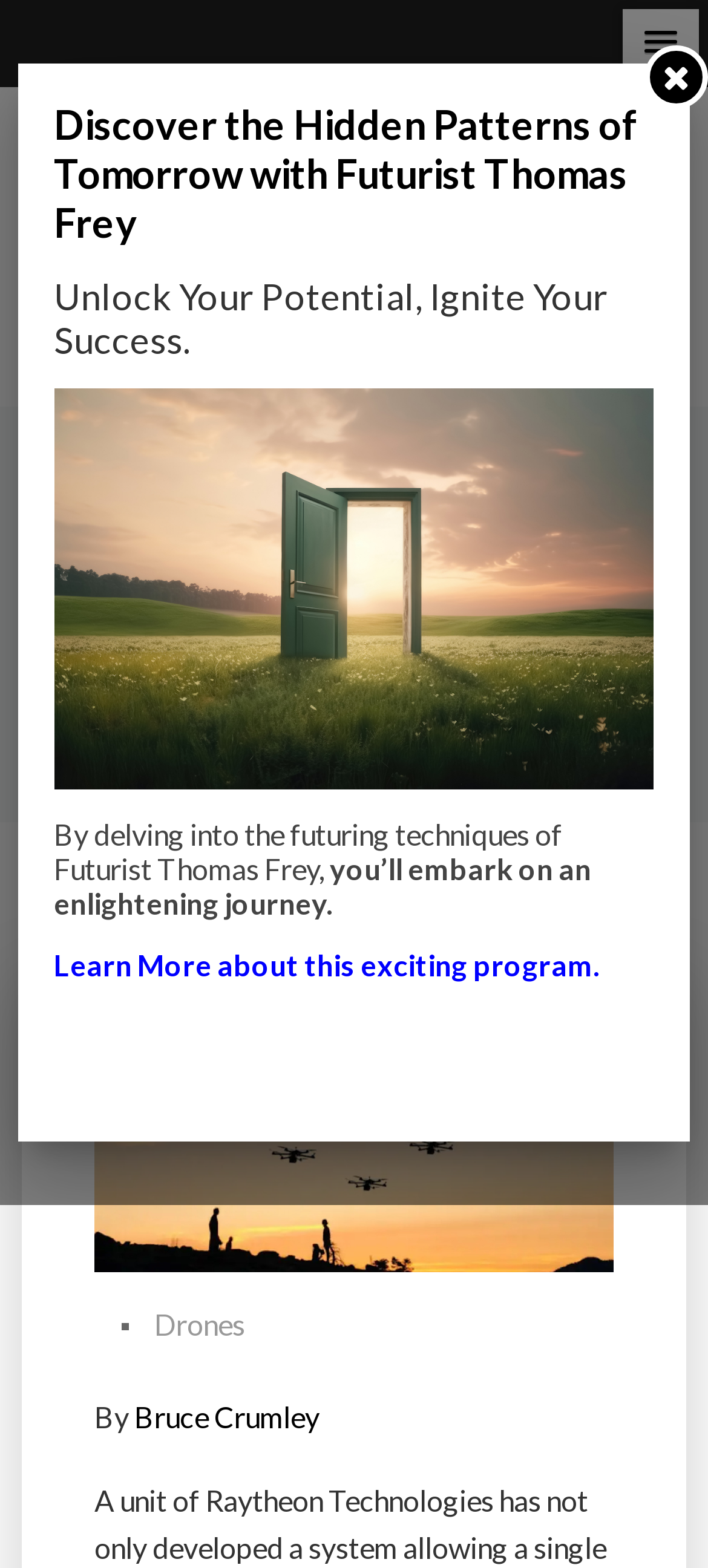What is the name of the lab mentioned?
Please give a detailed and elaborate answer to the question based on the image.

The answer can be found by looking at the link element with the text 'Impact Lab' which appears twice on the webpage, once as a standalone link and once as part of an image description.